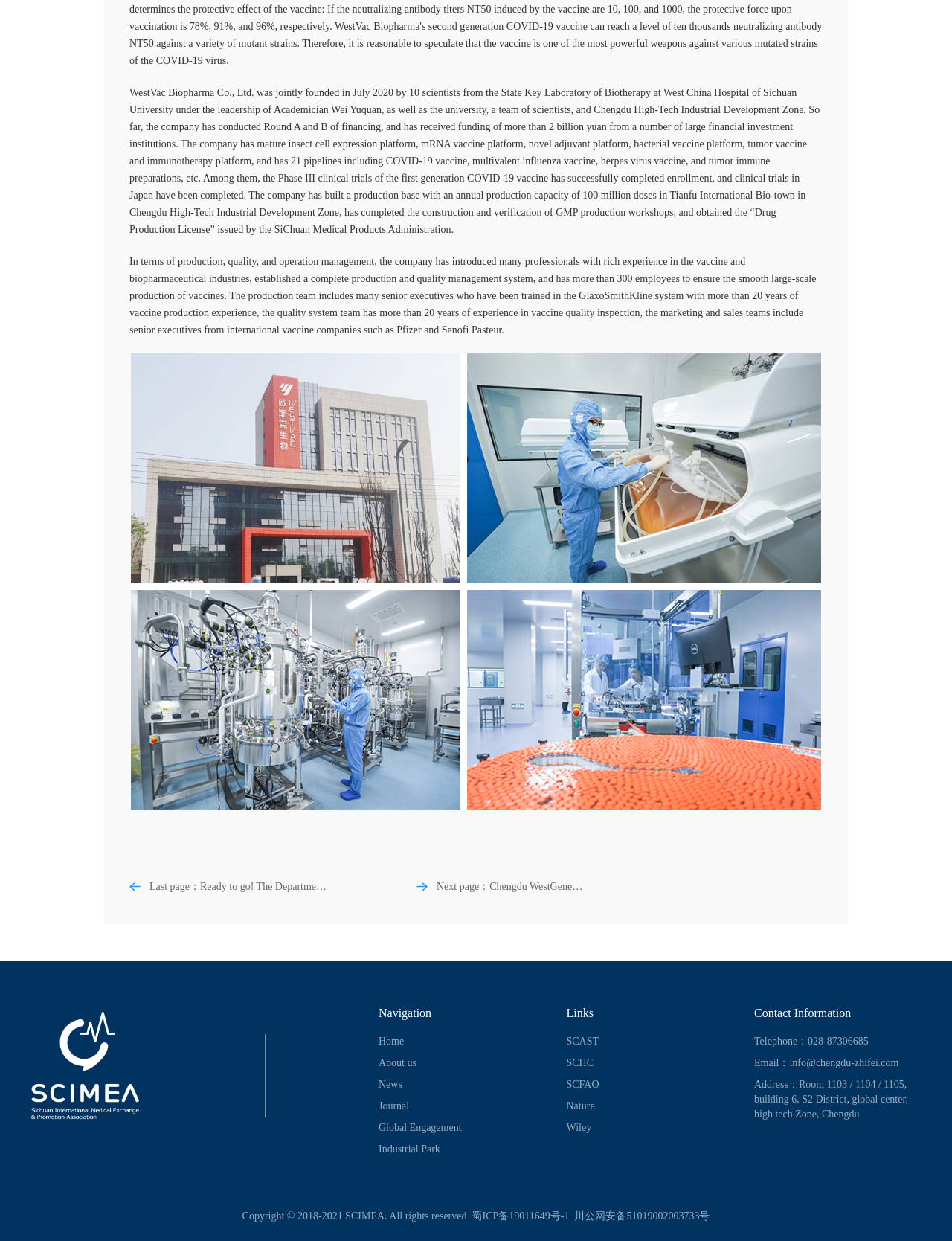What is the email address of the company?
Based on the screenshot, provide your answer in one word or phrase.

info@chengdu-zhifei.com